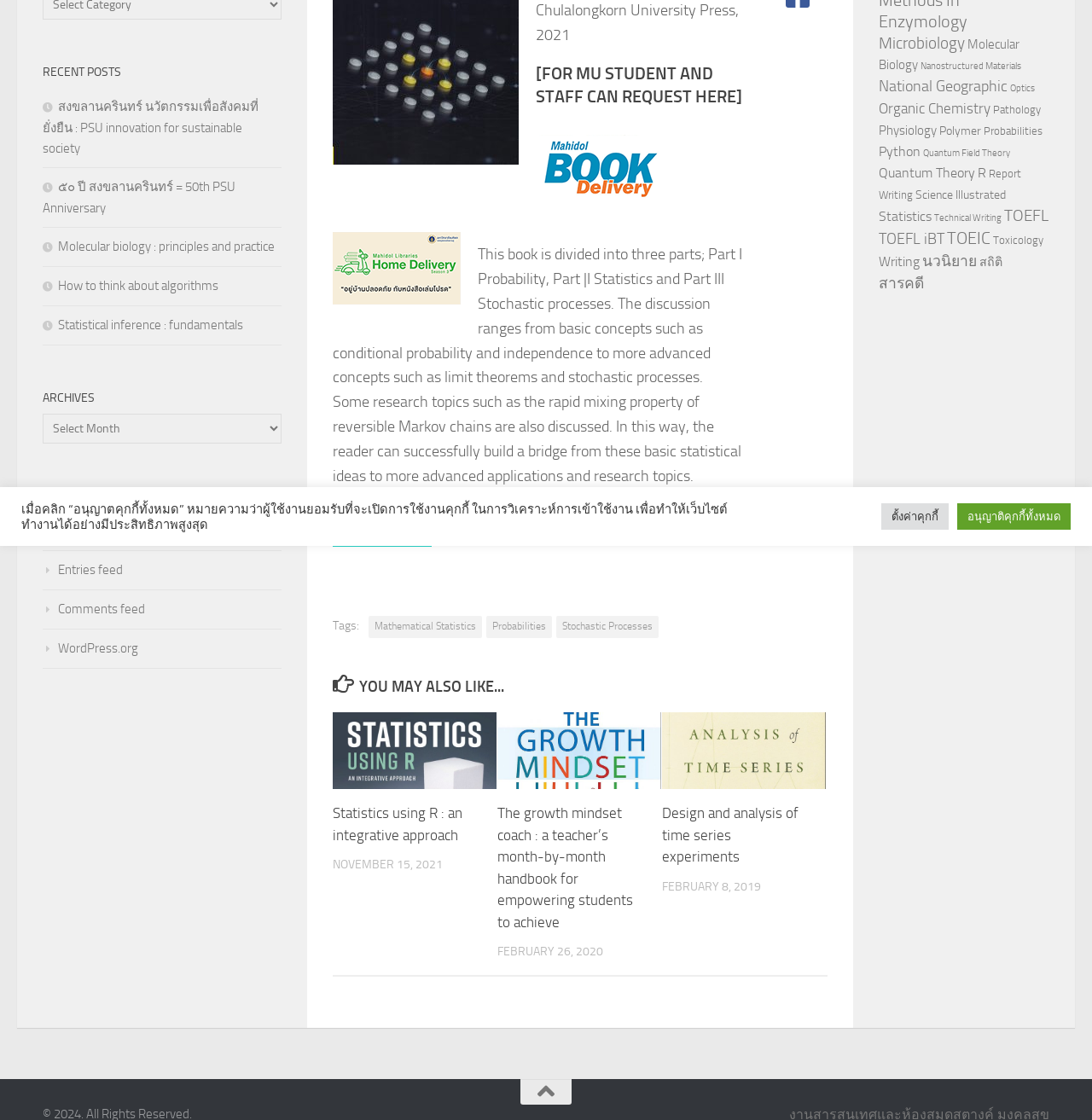Give the bounding box coordinates for the element described by: "นวนิยาย".

[0.845, 0.225, 0.895, 0.24]